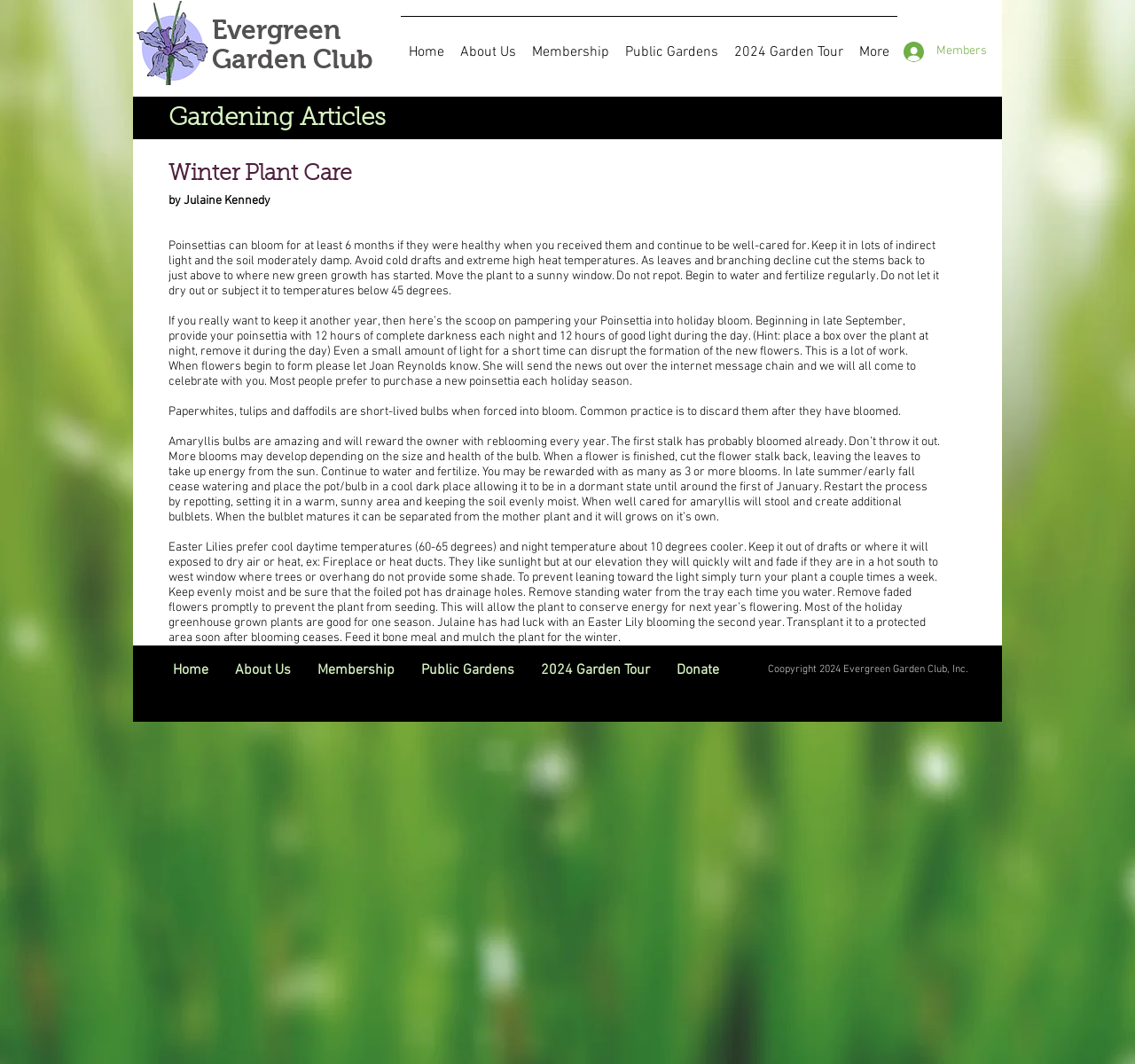Identify the bounding box coordinates of the region that should be clicked to execute the following instruction: "Click the Members button".

[0.785, 0.034, 0.871, 0.063]